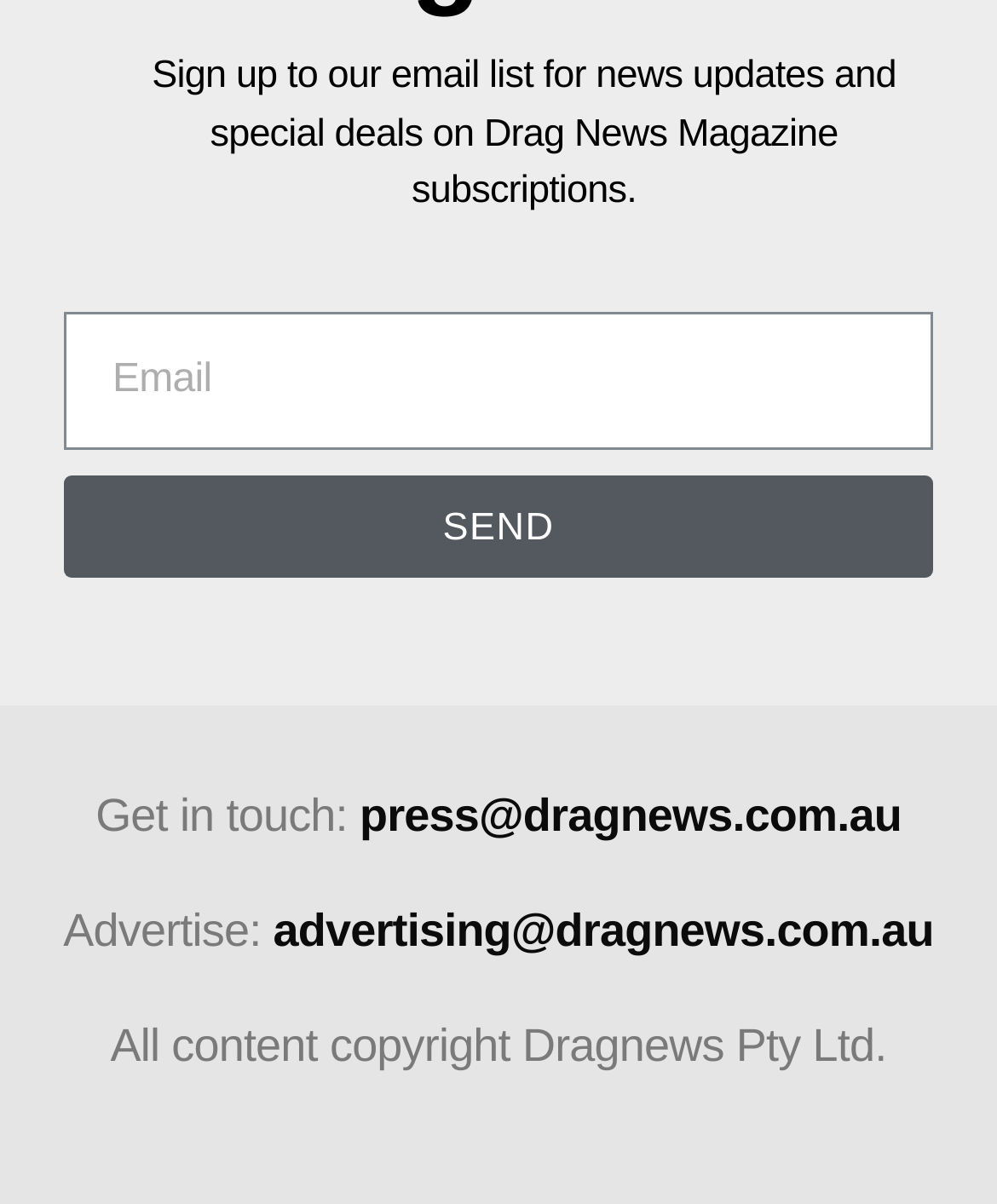What is the function of the 'SEND' button?
Using the information from the image, answer the question thoroughly.

The 'SEND' button is located below the 'Email' textbox and is likely used to submit the email address entered in the textbox, possibly to sign up for a newsletter or subscription.